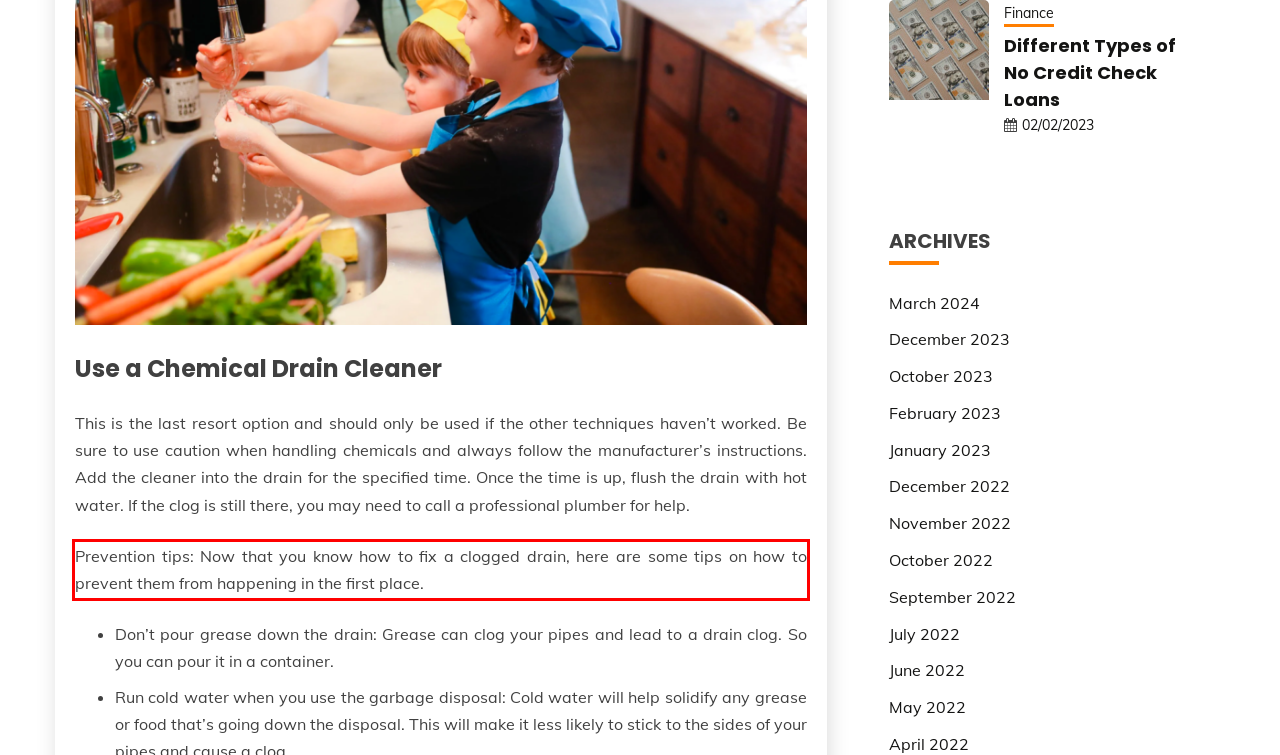Within the provided webpage screenshot, find the red rectangle bounding box and perform OCR to obtain the text content.

Prevention tips: Now that you know how to fix a clogged drain, here are some tips on how to prevent them from happening in the first place.